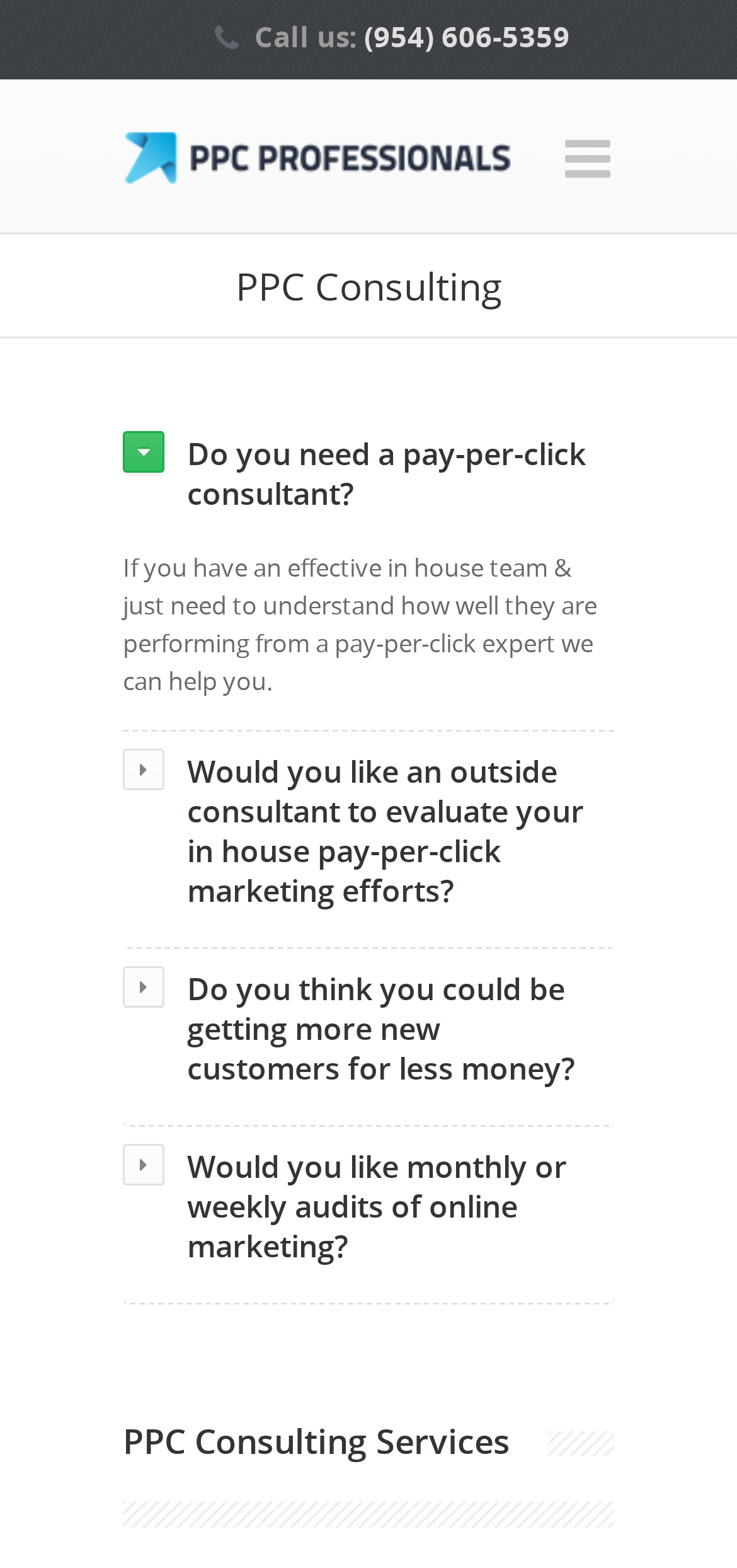What is the focus of the PPC consulting service?
Examine the webpage screenshot and provide an in-depth answer to the question.

I inferred the focus of the PPC consulting service by reading the various heading elements and static text elements on the page. They all mention pay-per-click marketing, suggesting that this is the focus of the consulting service.